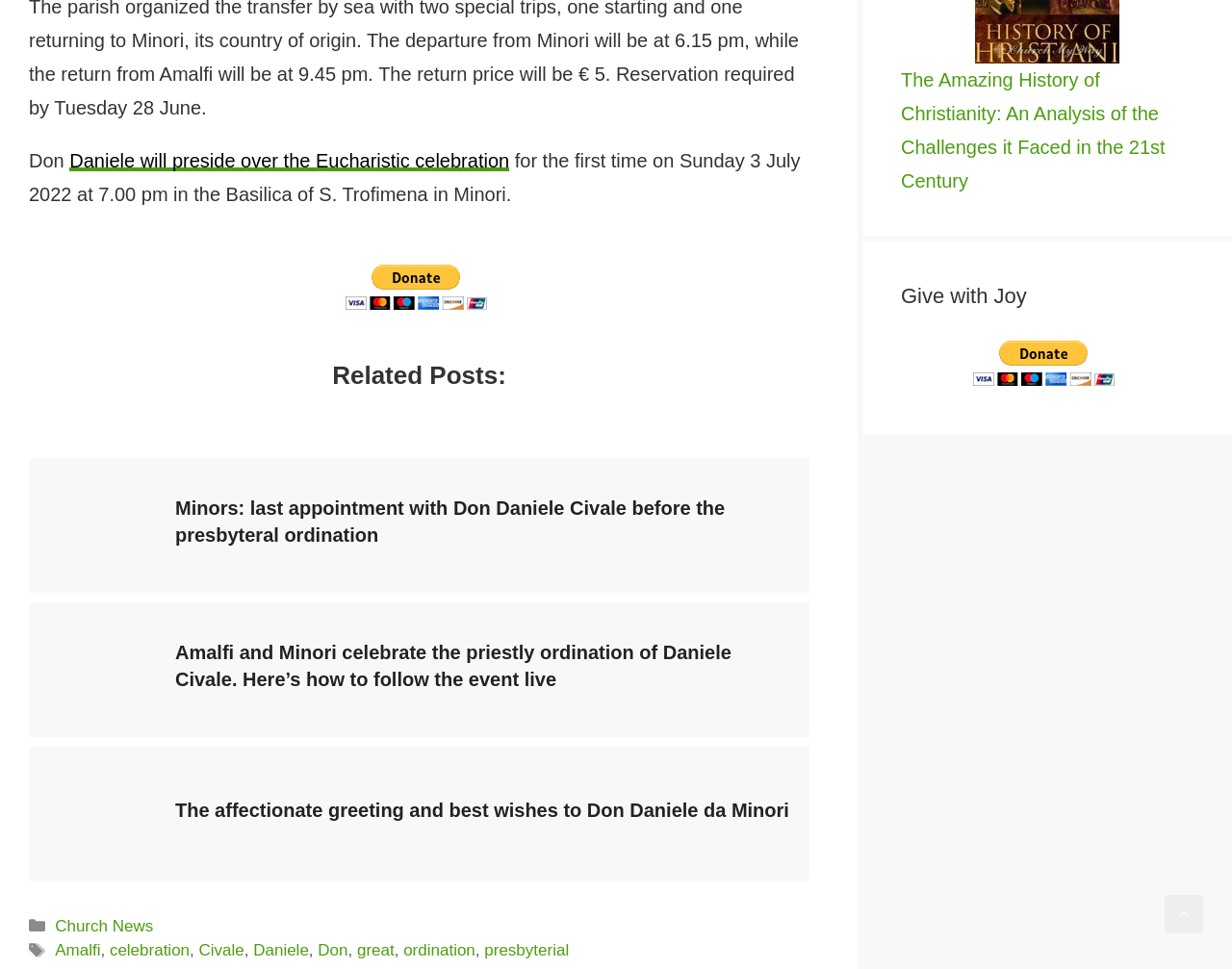Determine the bounding box for the UI element as described: "Amalfi". The coordinates should be represented as four float numbers between 0 and 1, formatted as [left, top, right, bottom].

[0.045, 0.972, 0.082, 0.99]